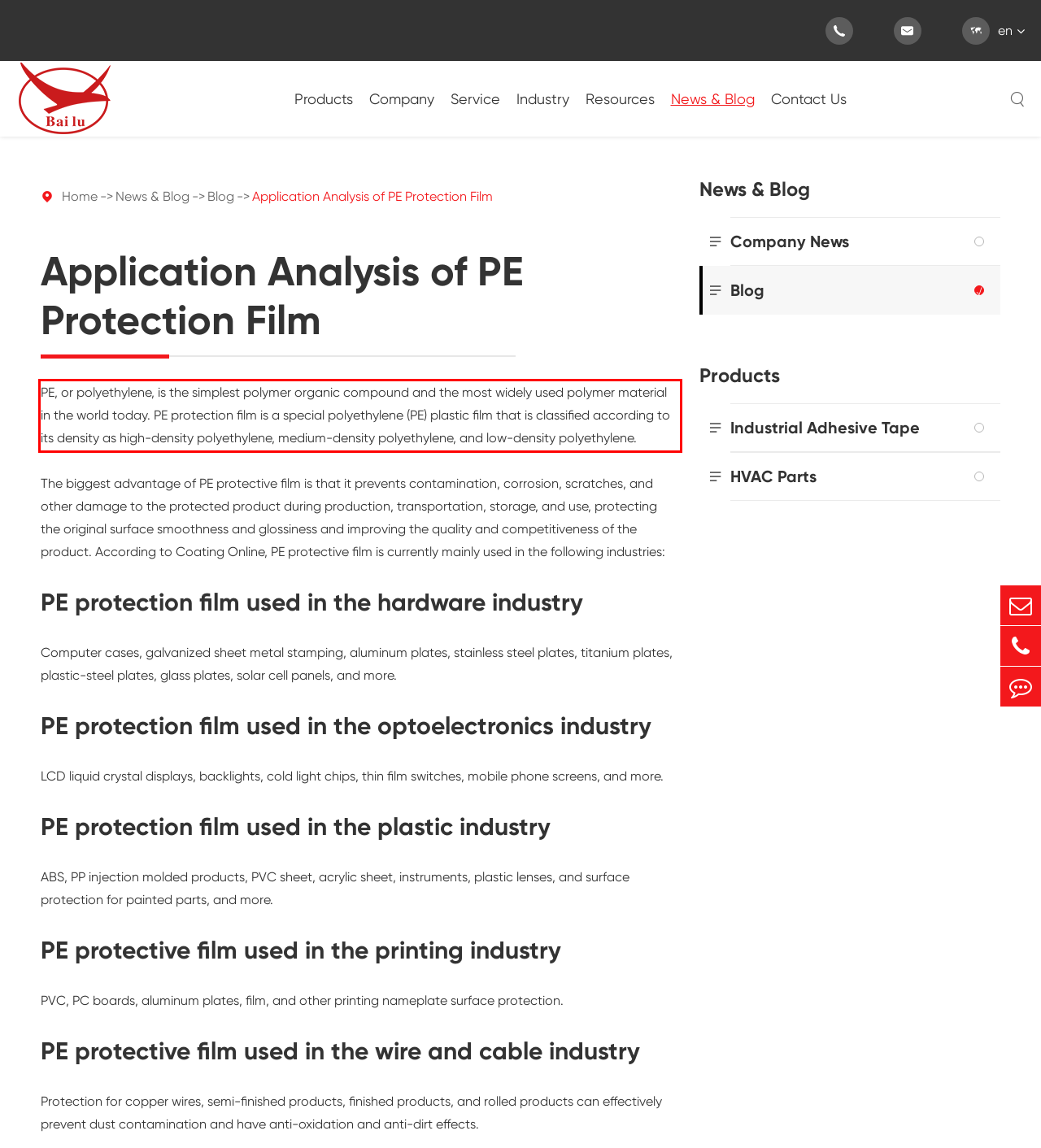Your task is to recognize and extract the text content from the UI element enclosed in the red bounding box on the webpage screenshot.

PE, or polyethylene, is the simplest polymer organic compound and the most widely used polymer material in the world today. PE protection film is a special polyethylene (PE) plastic film that is classified according to its density as high-density polyethylene, medium-density polyethylene, and low-density polyethylene.